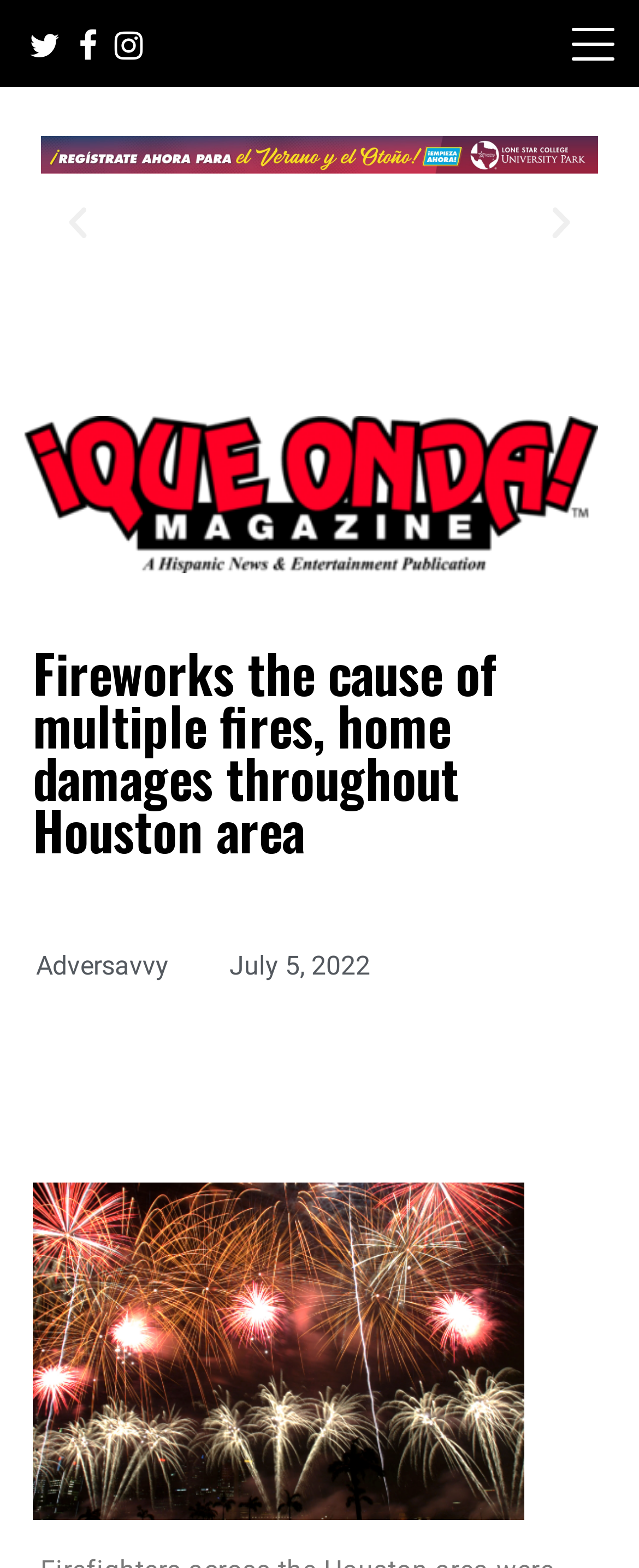Identify the bounding box of the UI element described as follows: "See All". Provide the coordinates as four float numbers in the range of 0 to 1 [left, top, right, bottom].

None